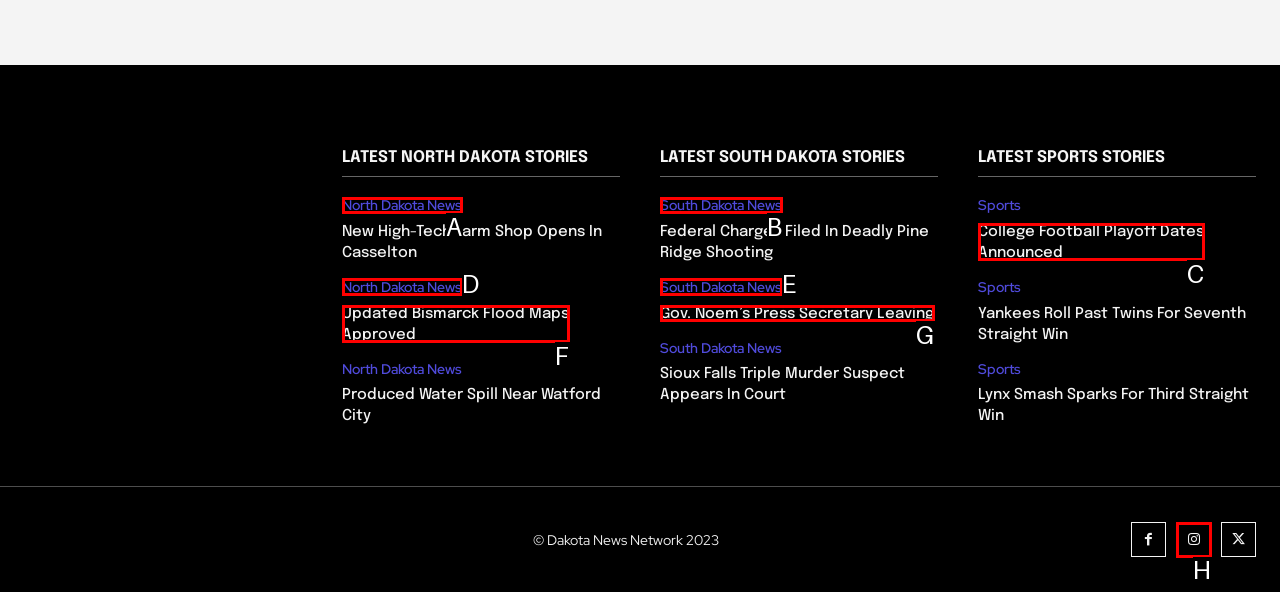Select the HTML element that corresponds to the description: Home Remodeling. Answer with the letter of the matching option directly from the choices given.

None